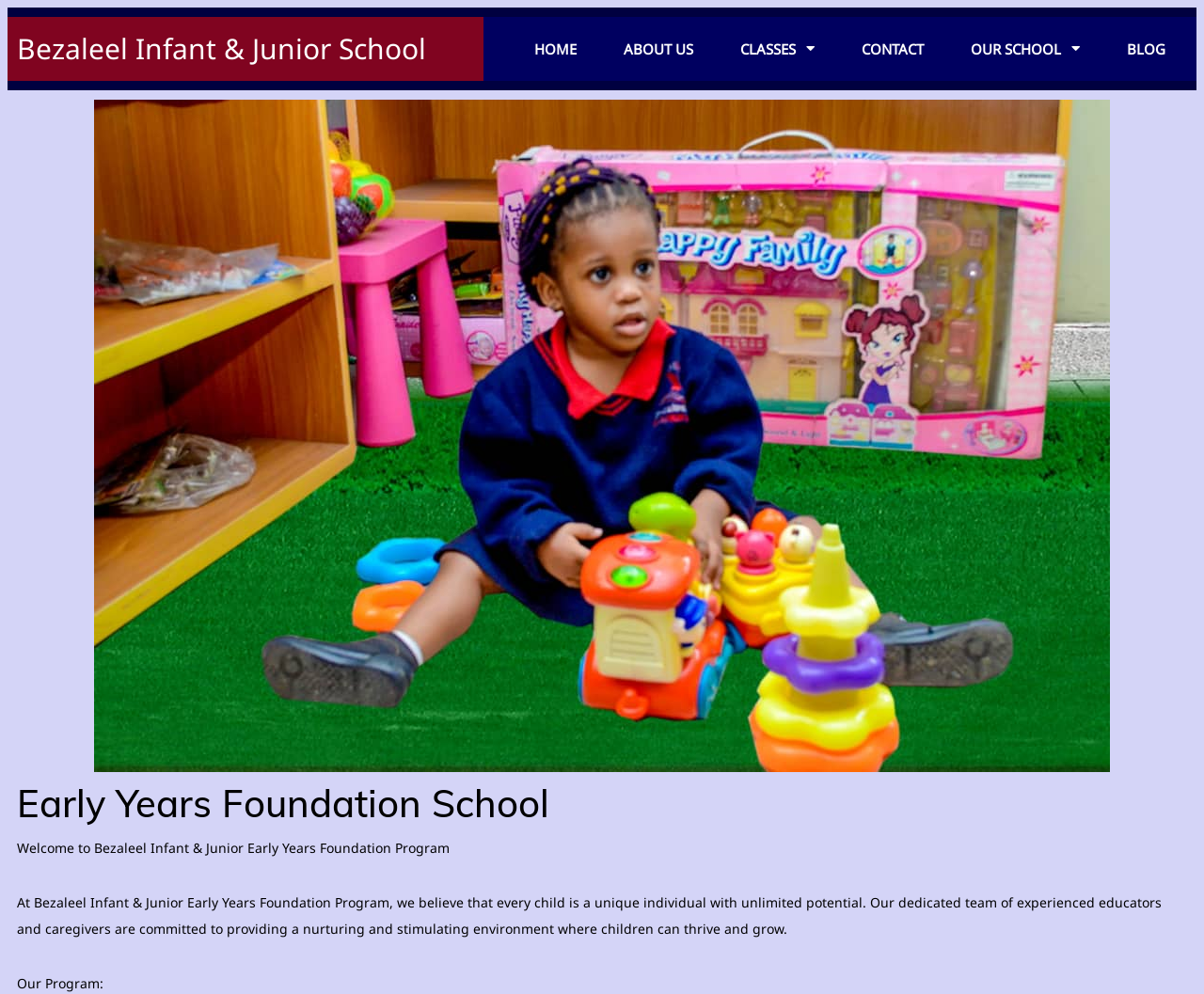Provide a short answer to the following question with just one word or phrase: What is the topic of the program described?

Early Years Foundation